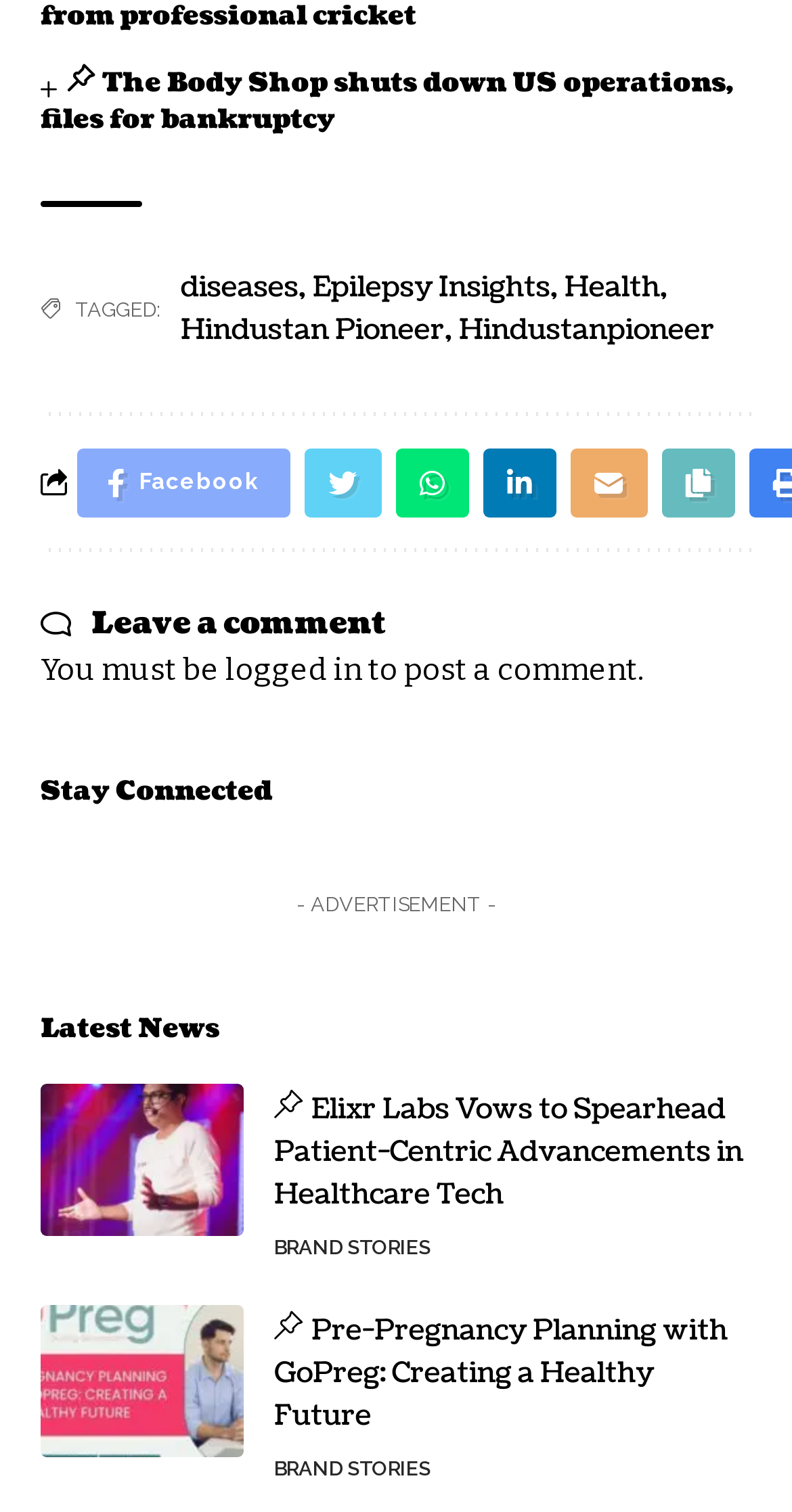Provide a brief response to the question below using a single word or phrase: 
What is the topic of the first news article?

The Body Shop